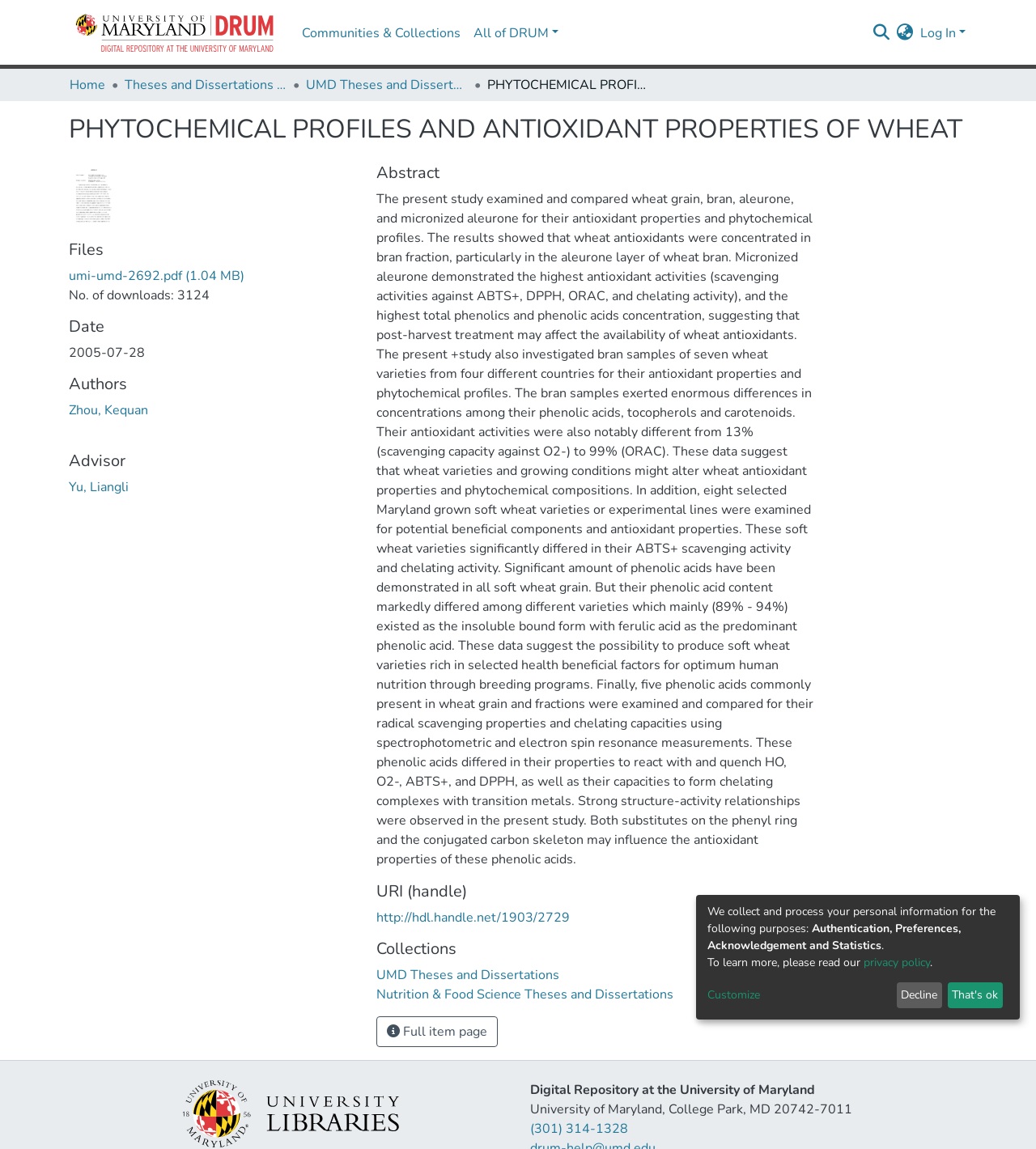Determine the bounding box coordinates of the clickable element necessary to fulfill the instruction: "Search for a specific term". Provide the coordinates as four float numbers within the 0 to 1 range, i.e., [left, top, right, bottom].

[0.837, 0.014, 0.861, 0.041]